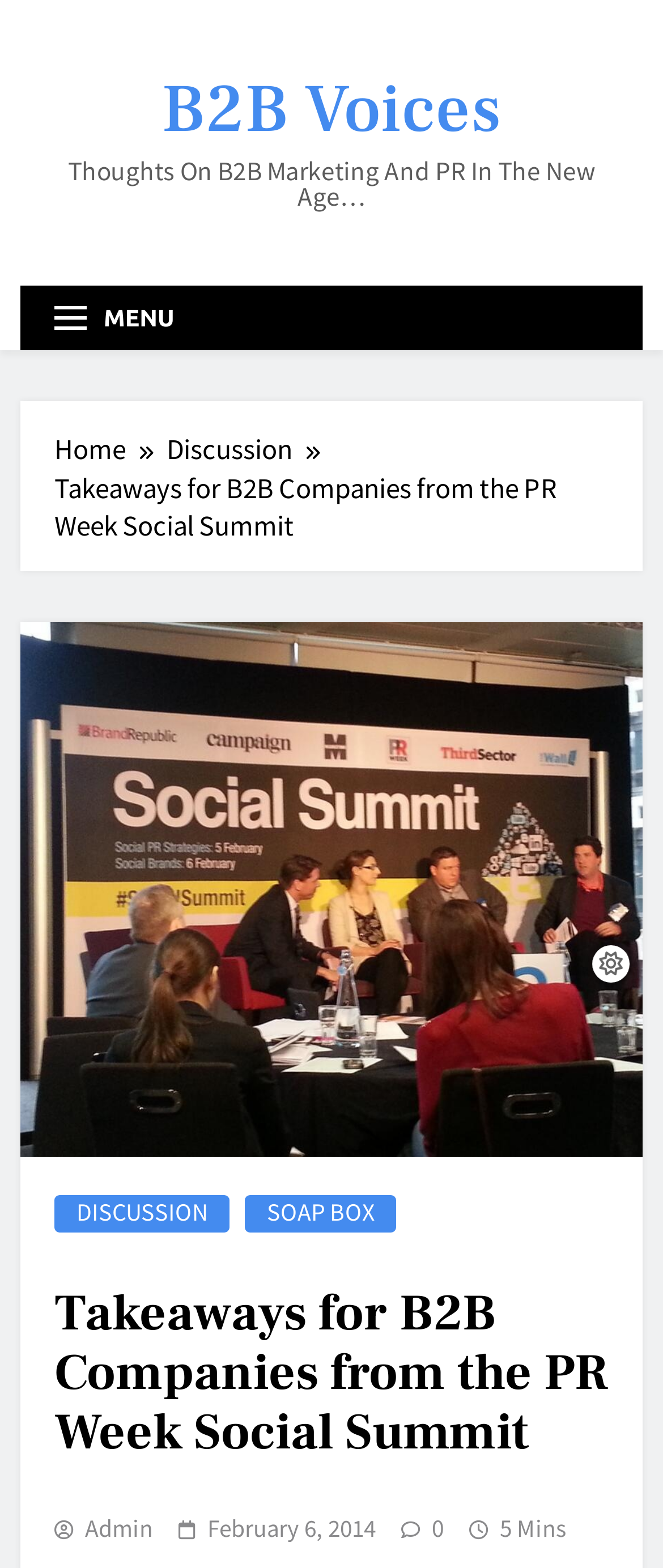What is the name of the website?
Refer to the image and give a detailed response to the question.

I determined the name of the website by looking at the link element with the text 'B2B Voices' at the top of the page, which is likely the website's logo or title.